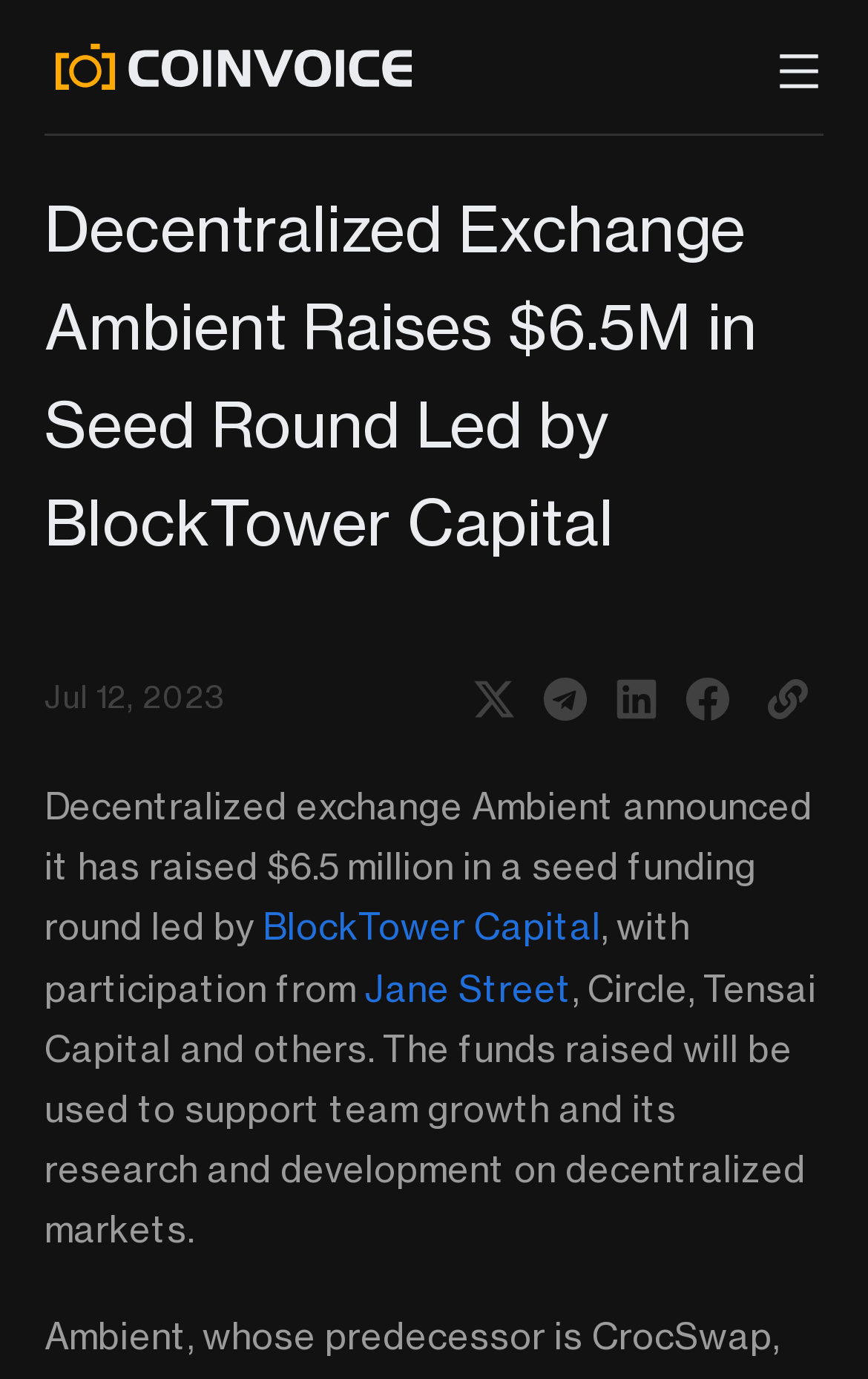Provide a brief response using a word or short phrase to this question:
How much did Ambient raise in seed funding?

$6.5 million